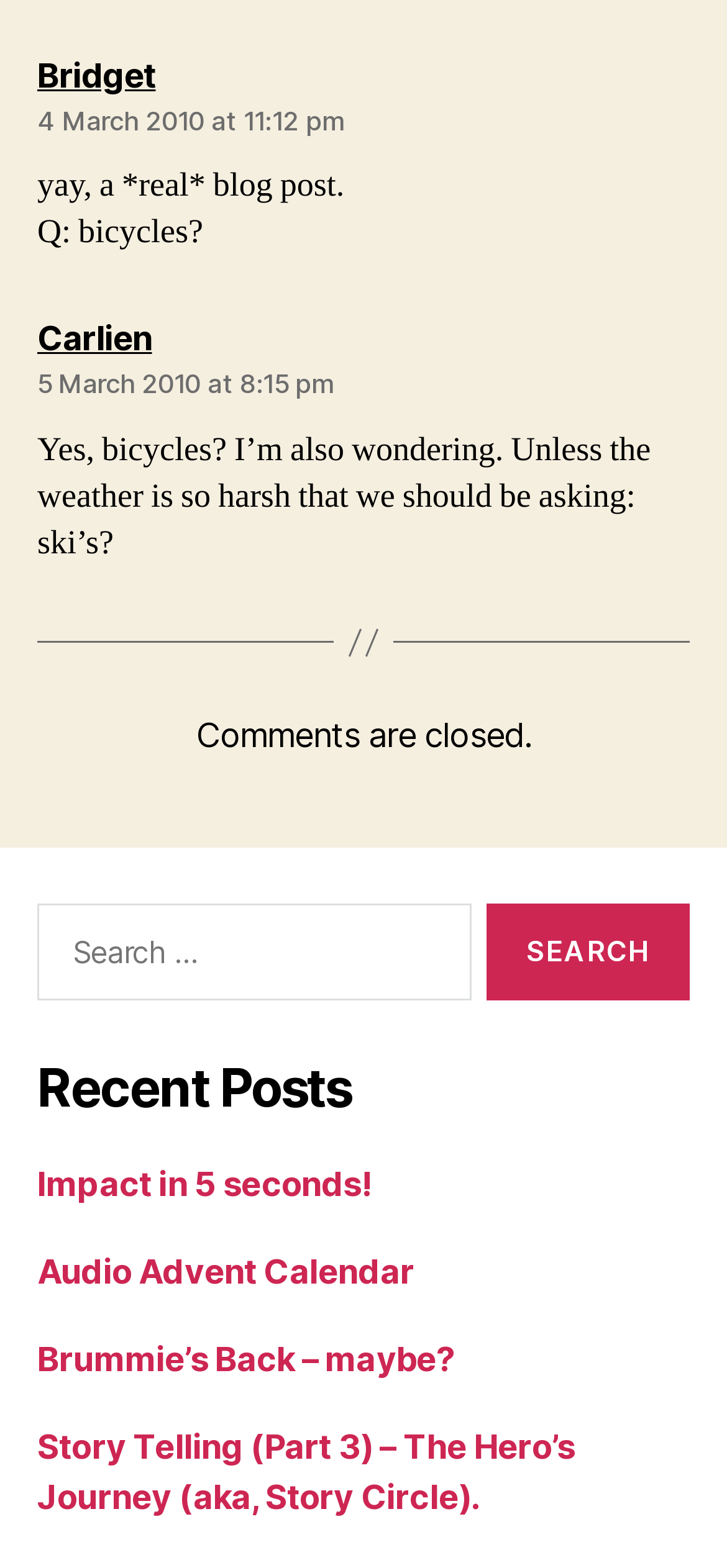What is the purpose of the text box?
Answer the question with a single word or phrase by looking at the picture.

Search